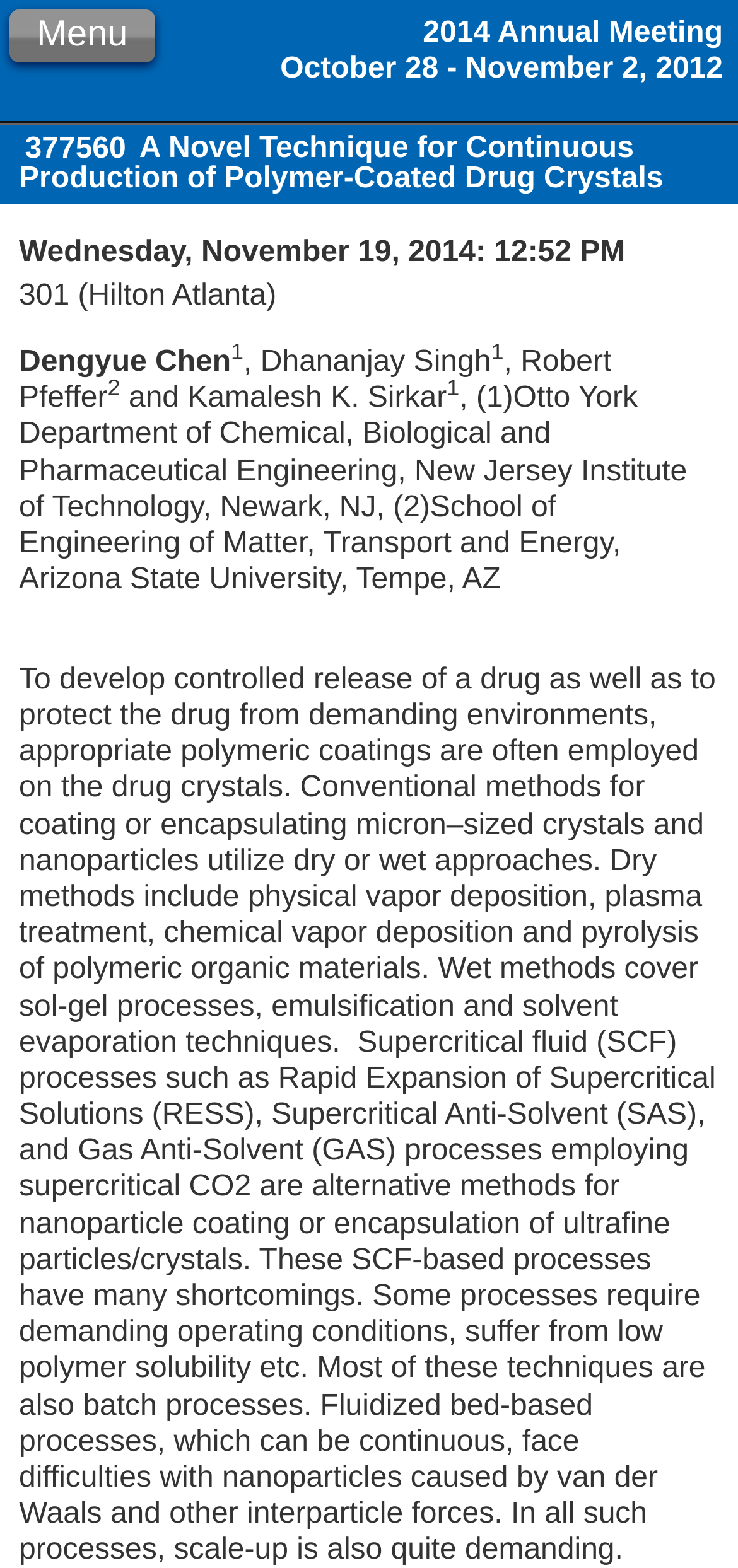Please provide a brief answer to the question using only one word or phrase: 
What is the location of the presentation?

Hilton Atlanta